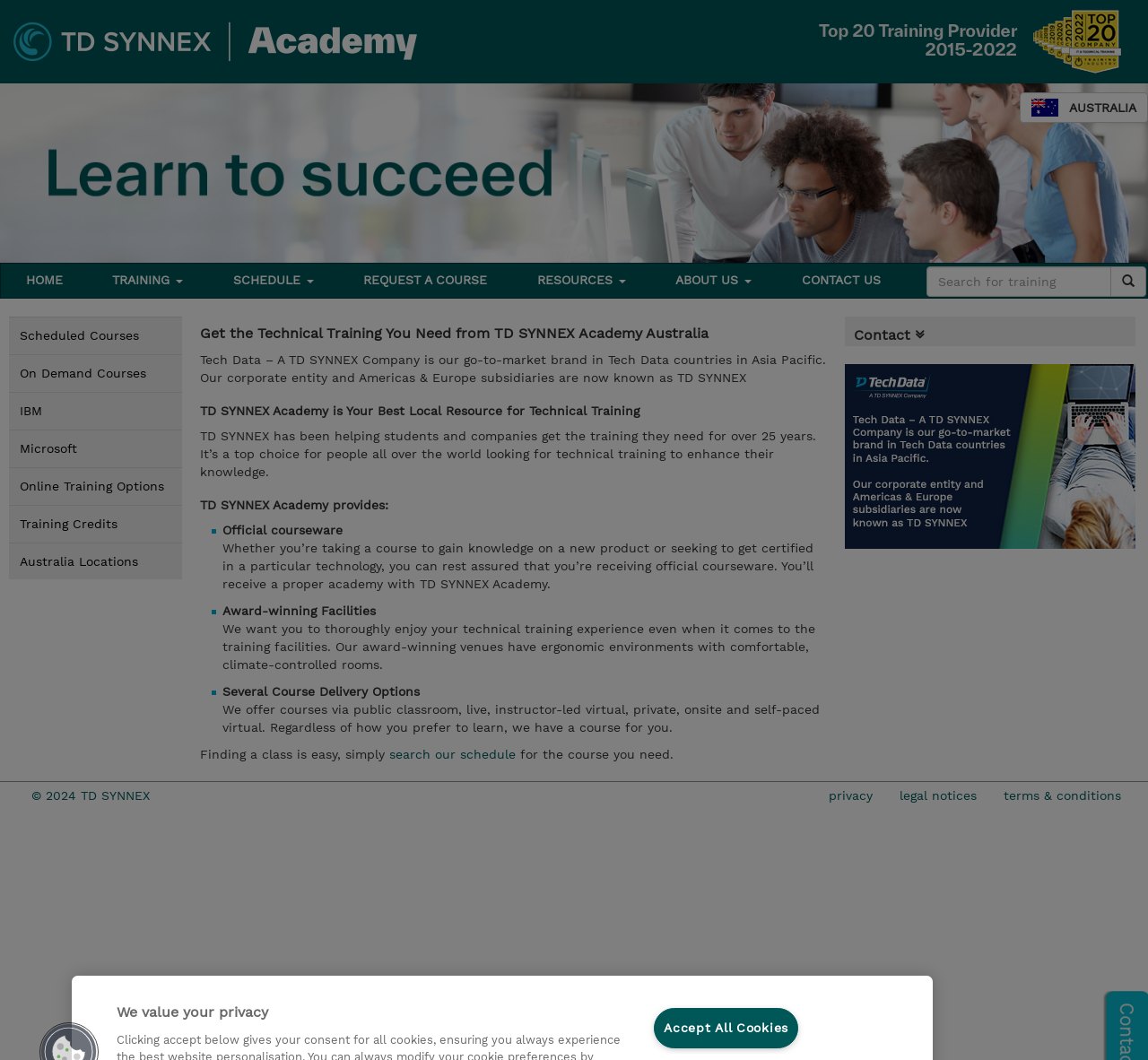Using the format (top-left x, top-left y, bottom-right x, bottom-right y), and given the element description, identify the bounding box coordinates within the screenshot: TRAC

None